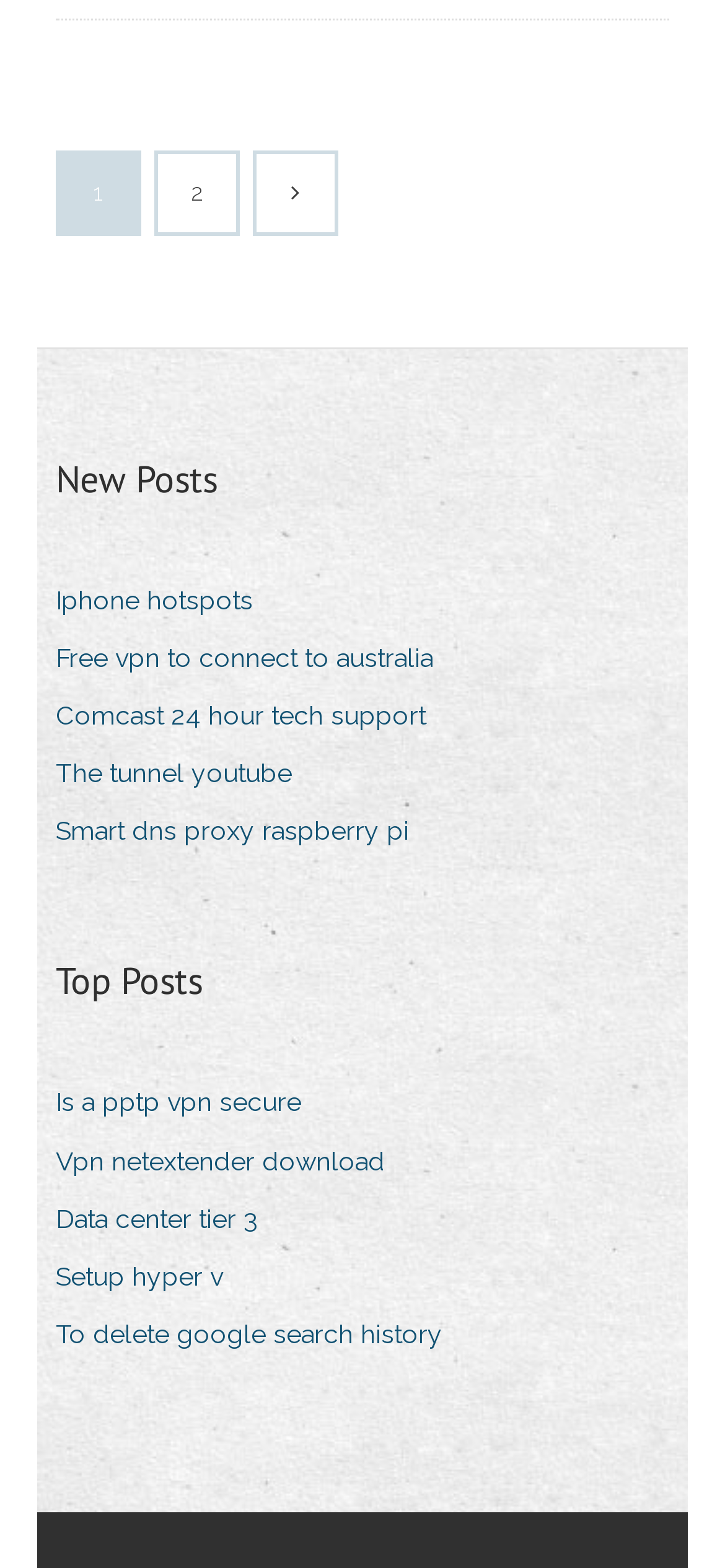What is the category of posts above 'Iphone hotspots'?
Using the visual information, reply with a single word or short phrase.

New Posts